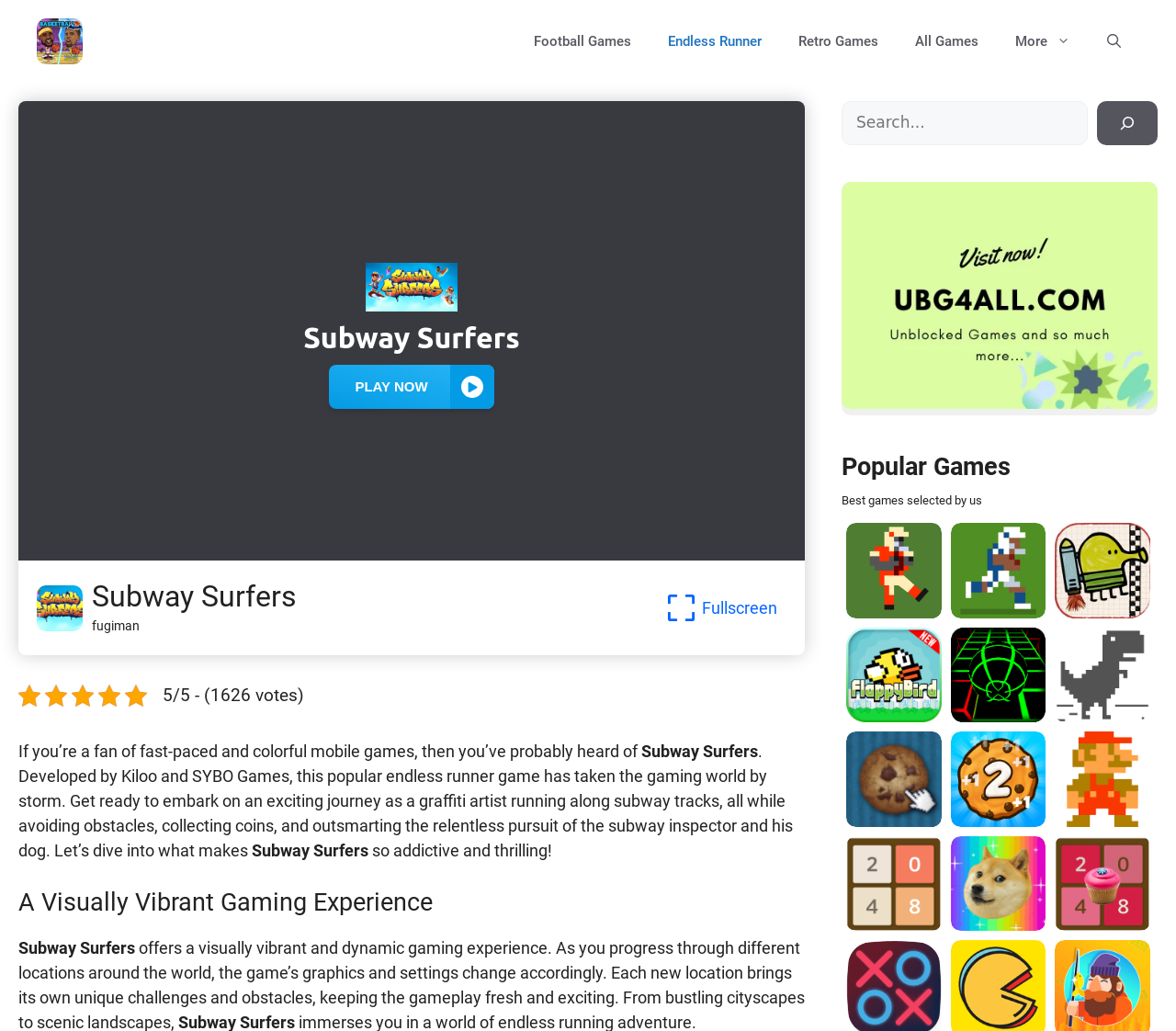Please reply with a single word or brief phrase to the question: 
What is the purpose of the button with the image of a magnifying glass?

Open search